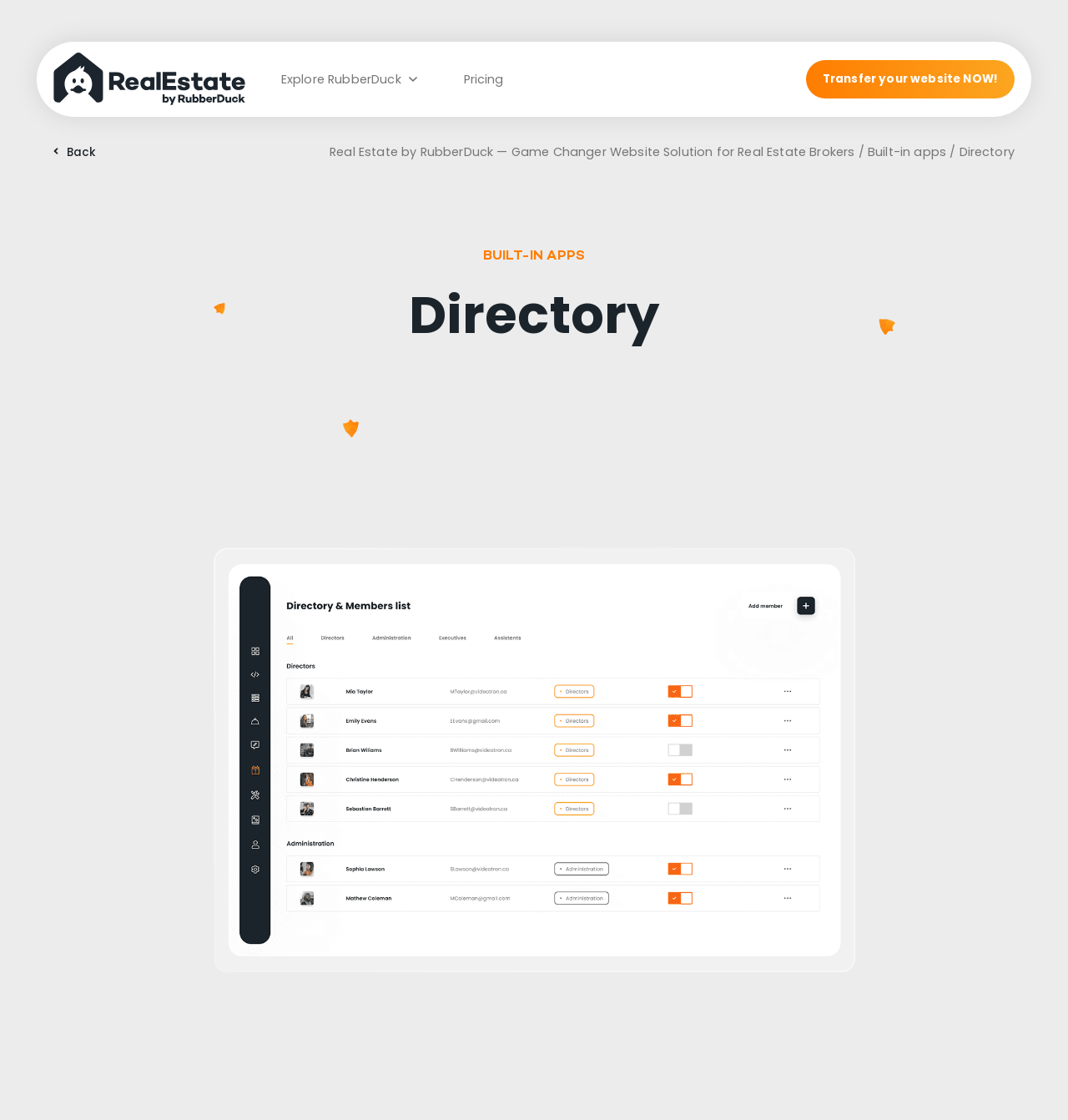How many images are present on the webpage?
Based on the image, give a concise answer in the form of a single word or short phrase.

4